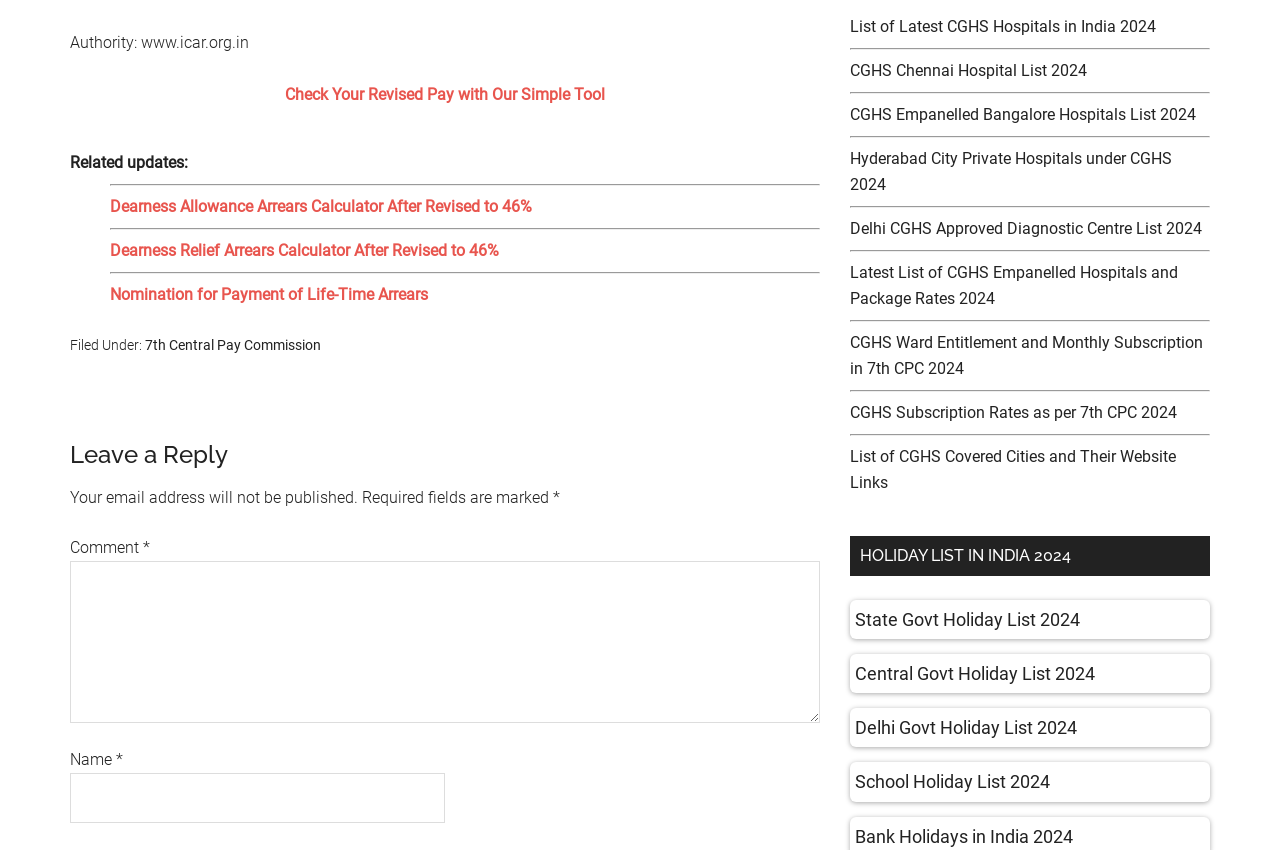What is the category of the link '7th Central Pay Commission'?
Answer with a single word or phrase, using the screenshot for reference.

Filed Under